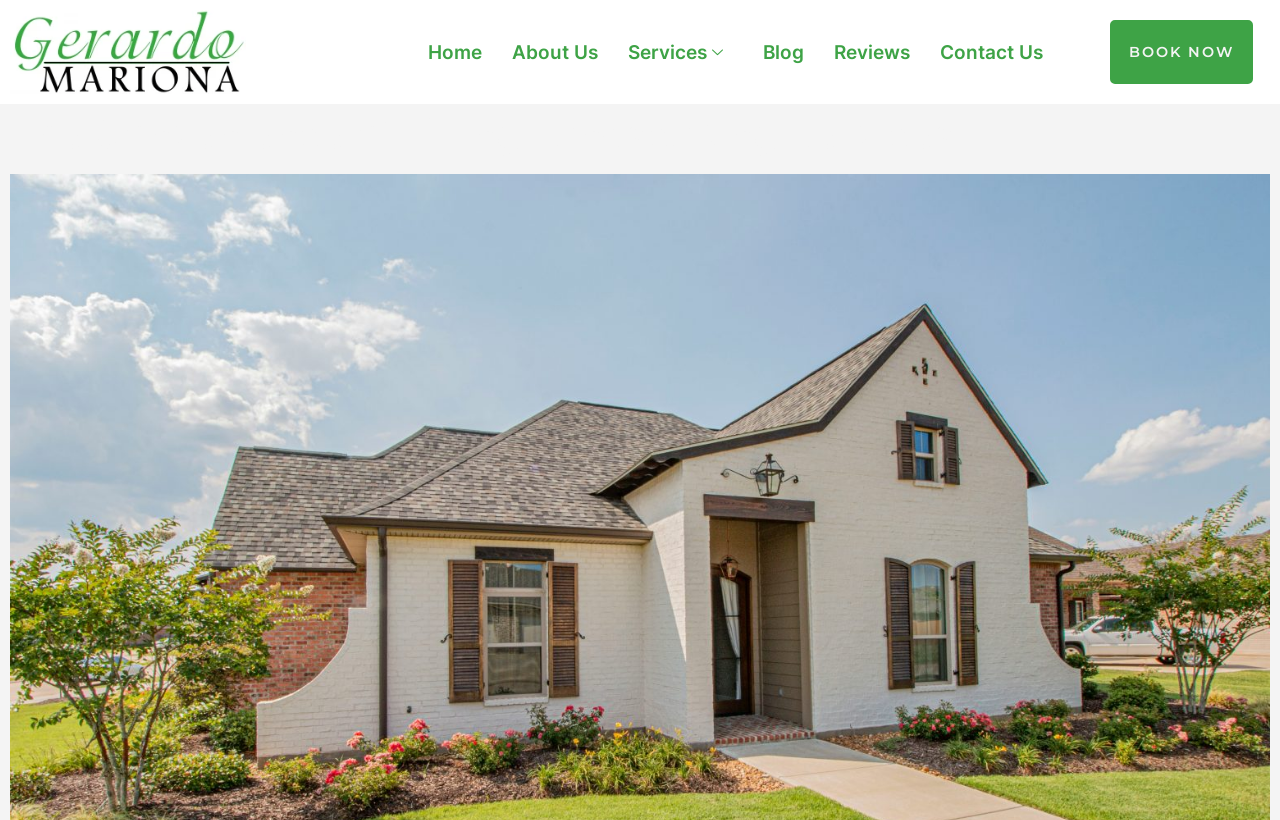Locate the bounding box coordinates of the clickable part needed for the task: "Click the logo".

[0.008, 0.012, 0.192, 0.115]